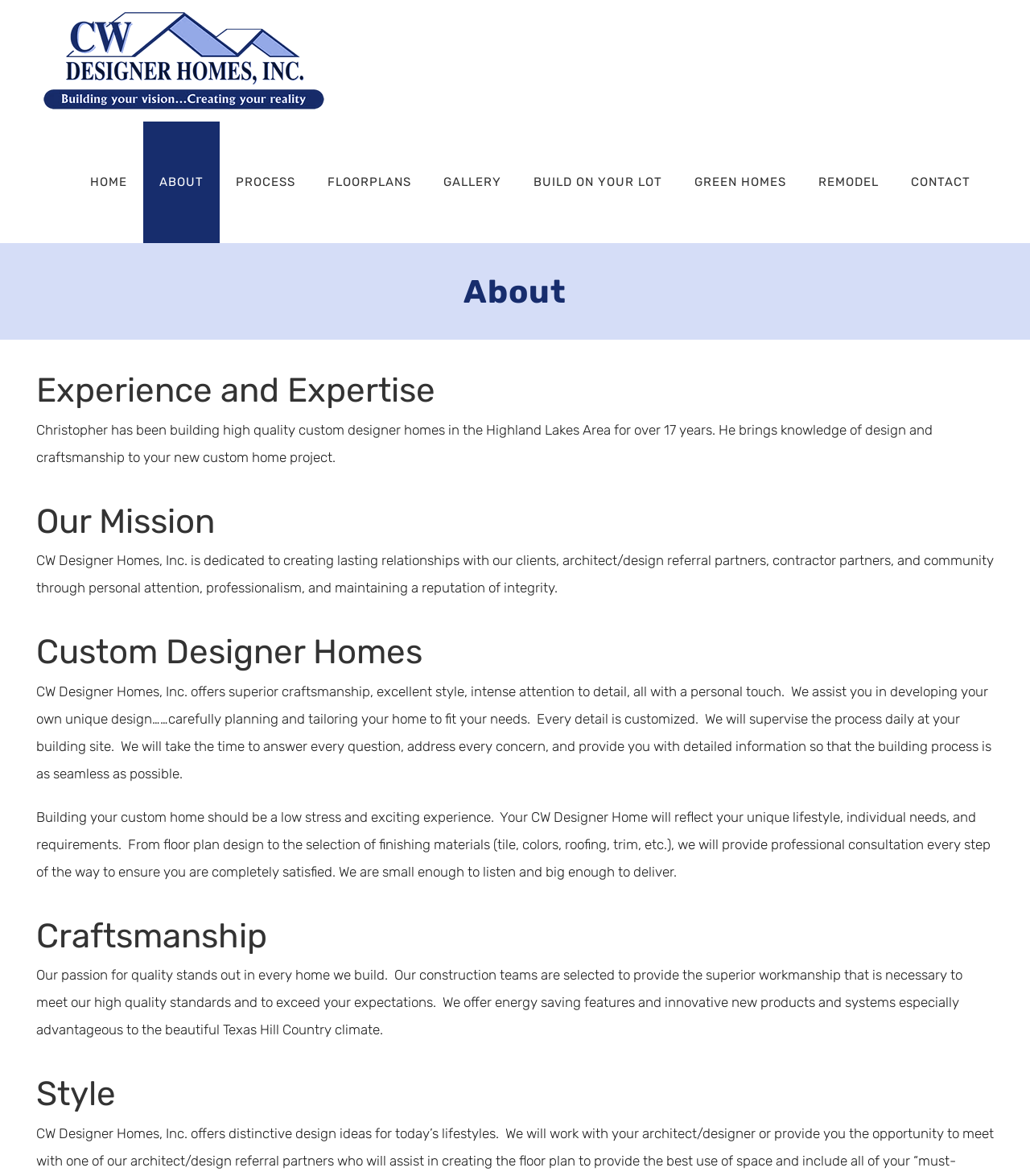What is the name of the company?
Examine the webpage screenshot and provide an in-depth answer to the question.

I found the answer by looking at the logo at the top left of the webpage, which says 'CW Homebuilders | About'. Then, I read the text under the 'About' heading, which mentions 'CW Designer Homes, Inc.' as the company name.